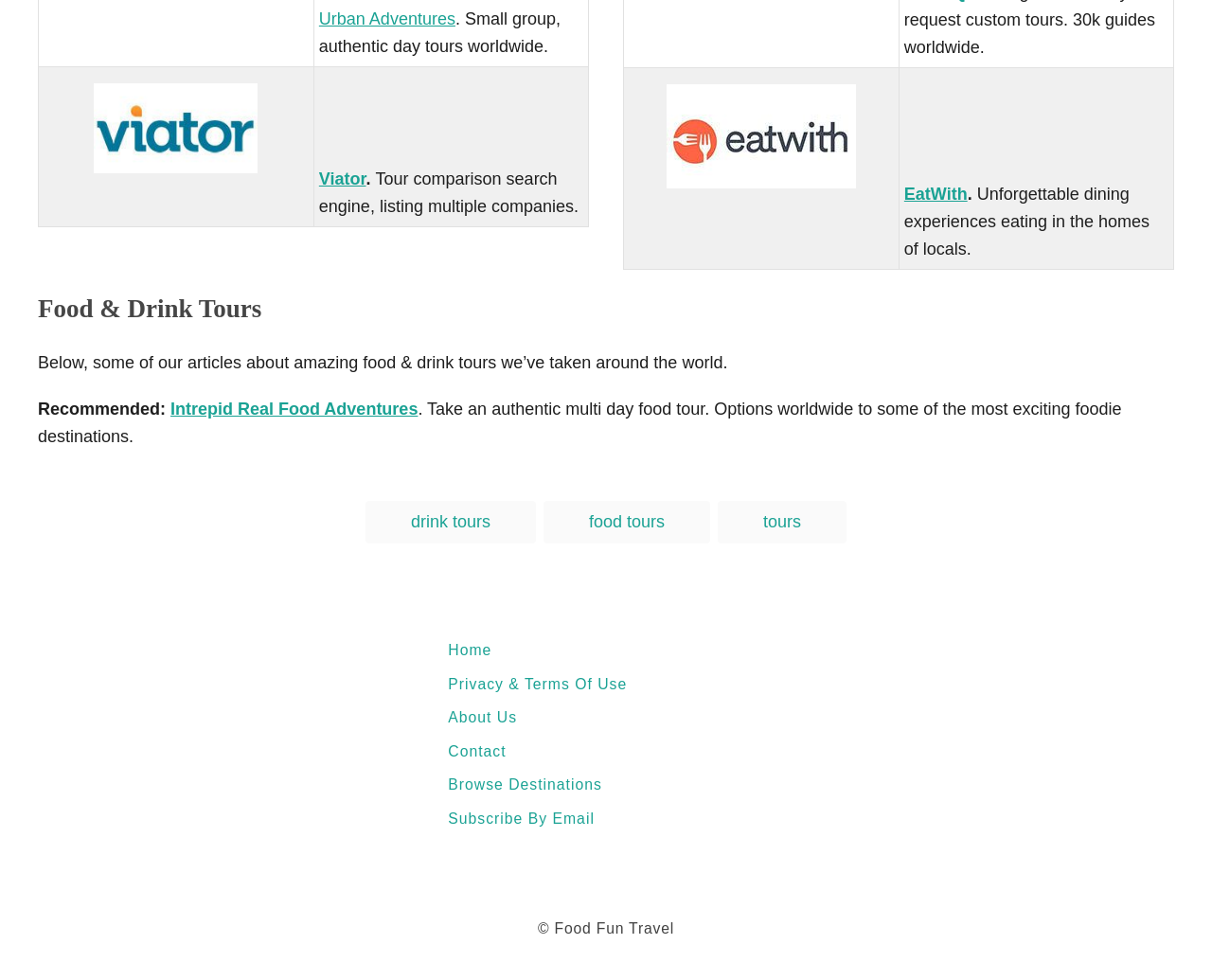From the webpage screenshot, predict the bounding box coordinates (top-left x, top-left y, bottom-right x, bottom-right y) for the UI element described here: Intrepid Real Food Adventures

[0.141, 0.408, 0.345, 0.427]